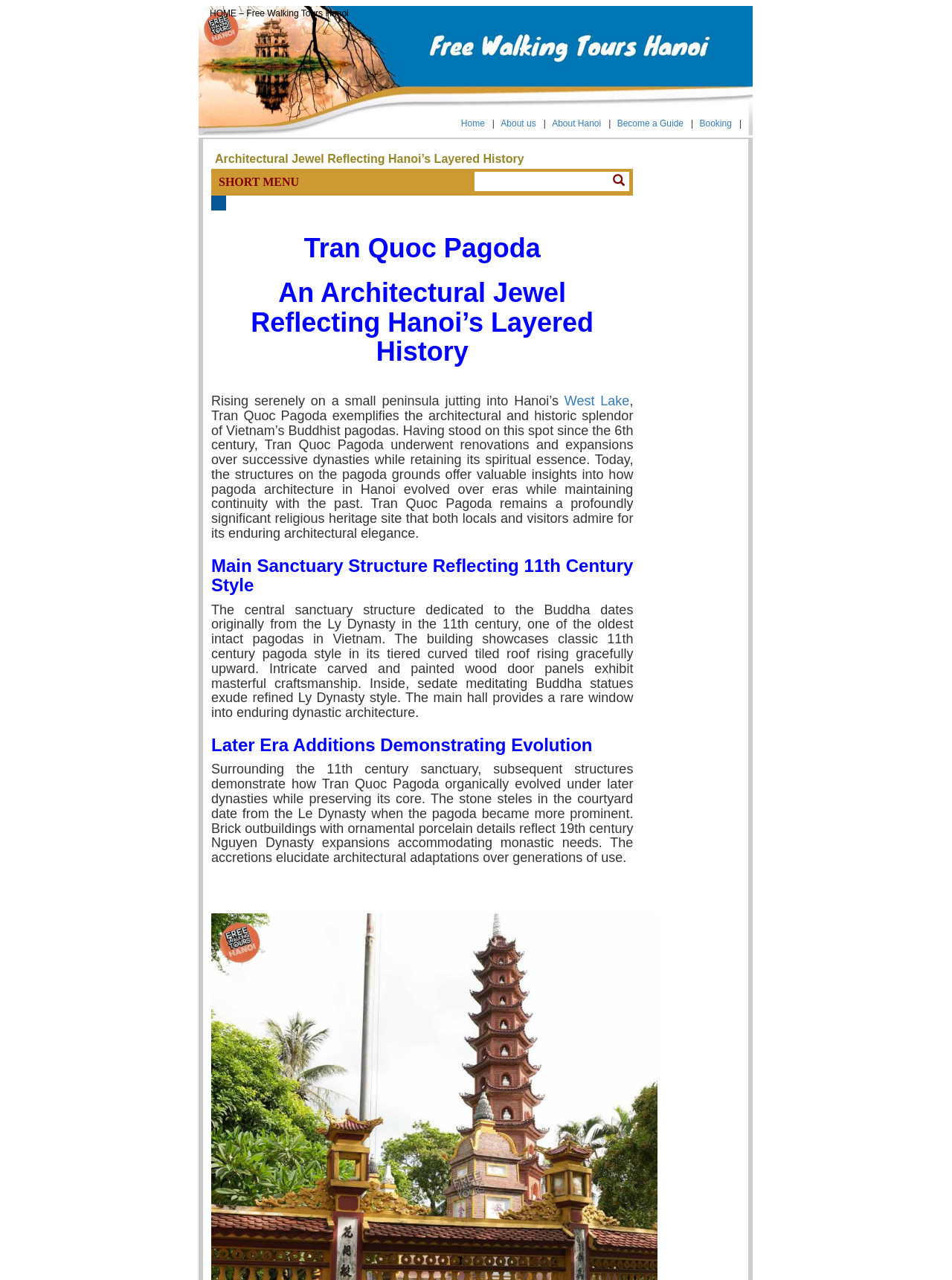Given the description "About us", provide the bounding box coordinates of the corresponding UI element.

[0.526, 0.092, 0.563, 0.1]